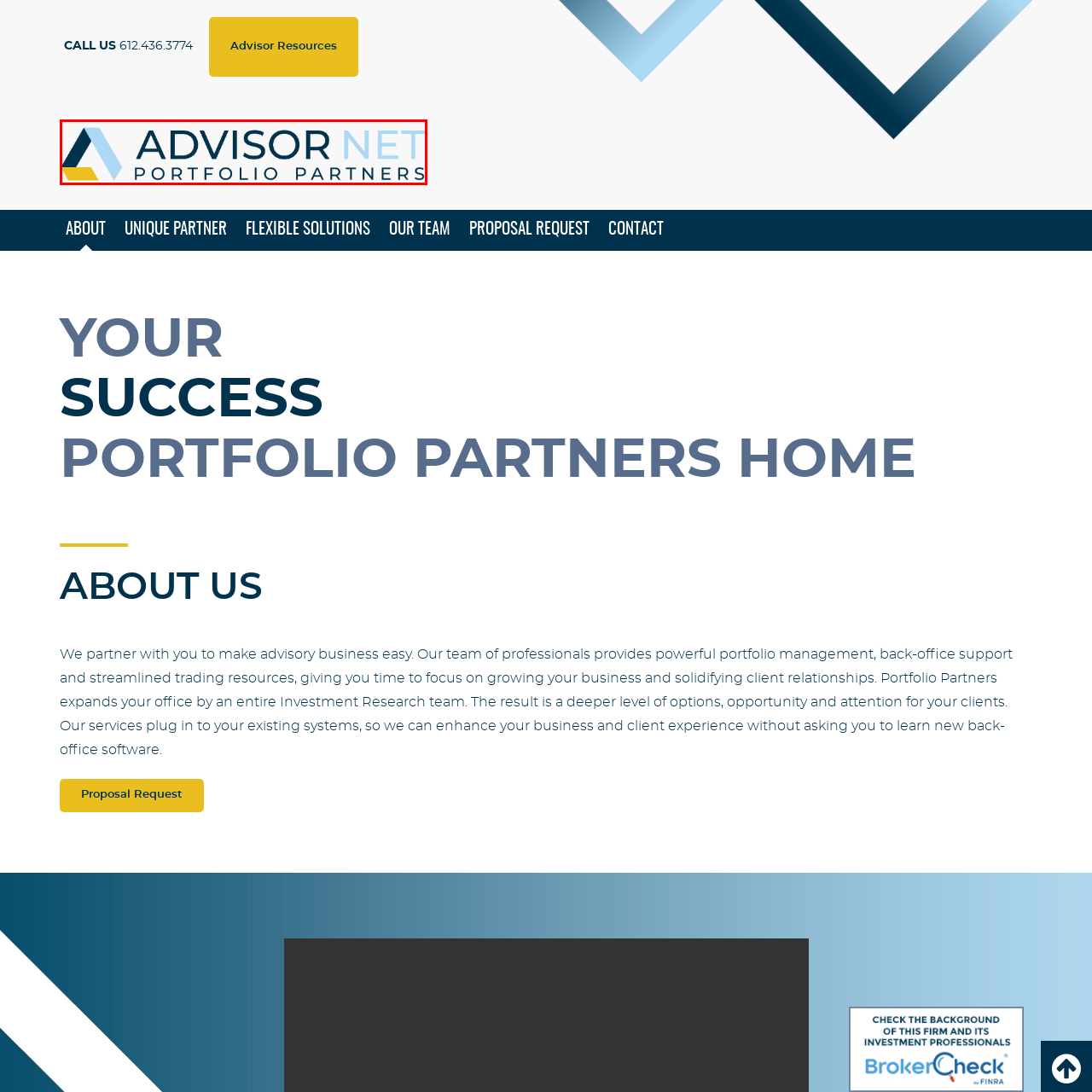Inspect the image surrounded by the red outline and respond to the question with a brief word or phrase:
What is written in bold, dark blue text?

ADVISOR NET